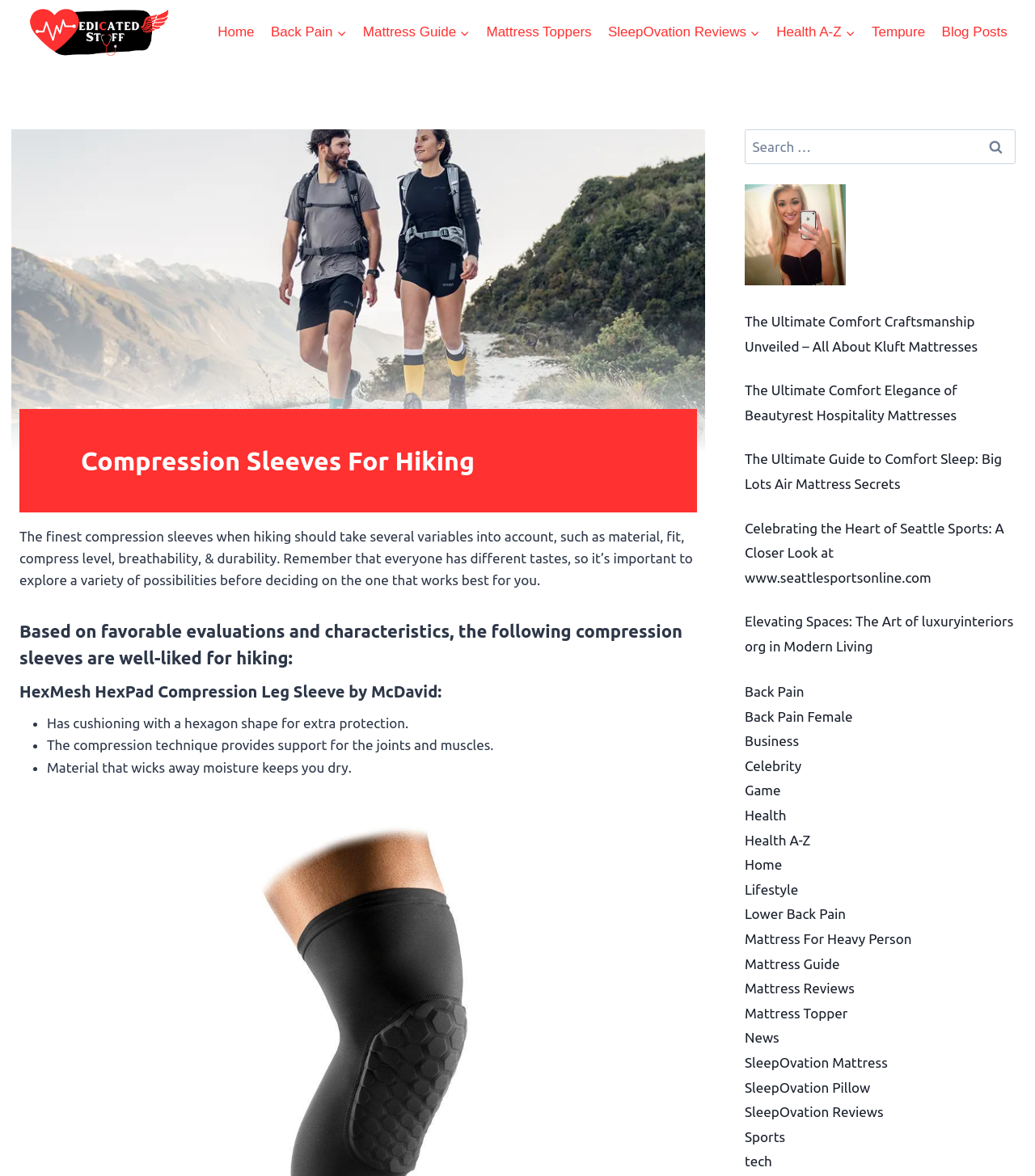Determine the bounding box coordinates of the element that should be clicked to execute the following command: "Click on the 'Mattress Guide' link".

[0.343, 0.011, 0.462, 0.044]